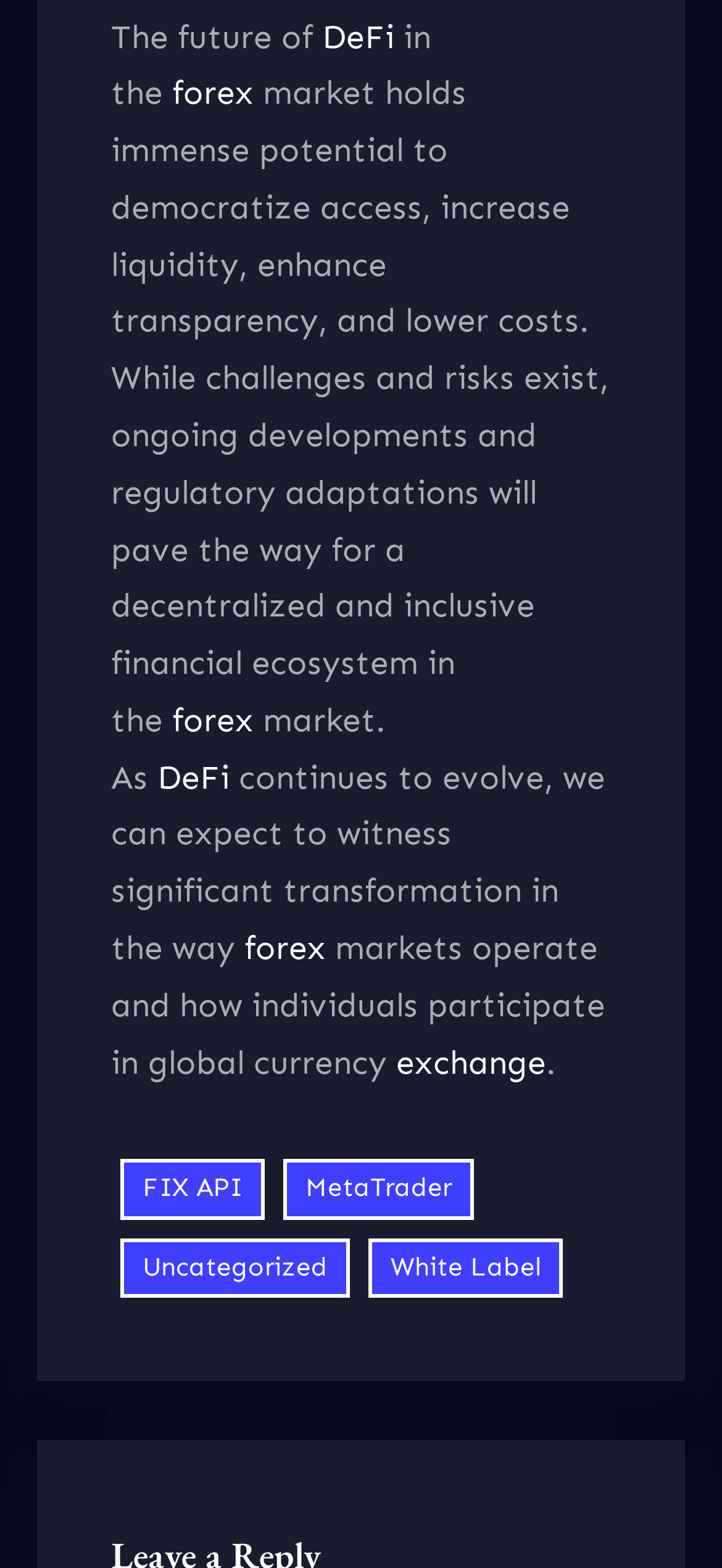Please identify the bounding box coordinates of the region to click in order to complete the given instruction: "Click on DeFi". The coordinates should be four float numbers between 0 and 1, i.e., [left, top, right, bottom].

[0.446, 0.01, 0.546, 0.036]